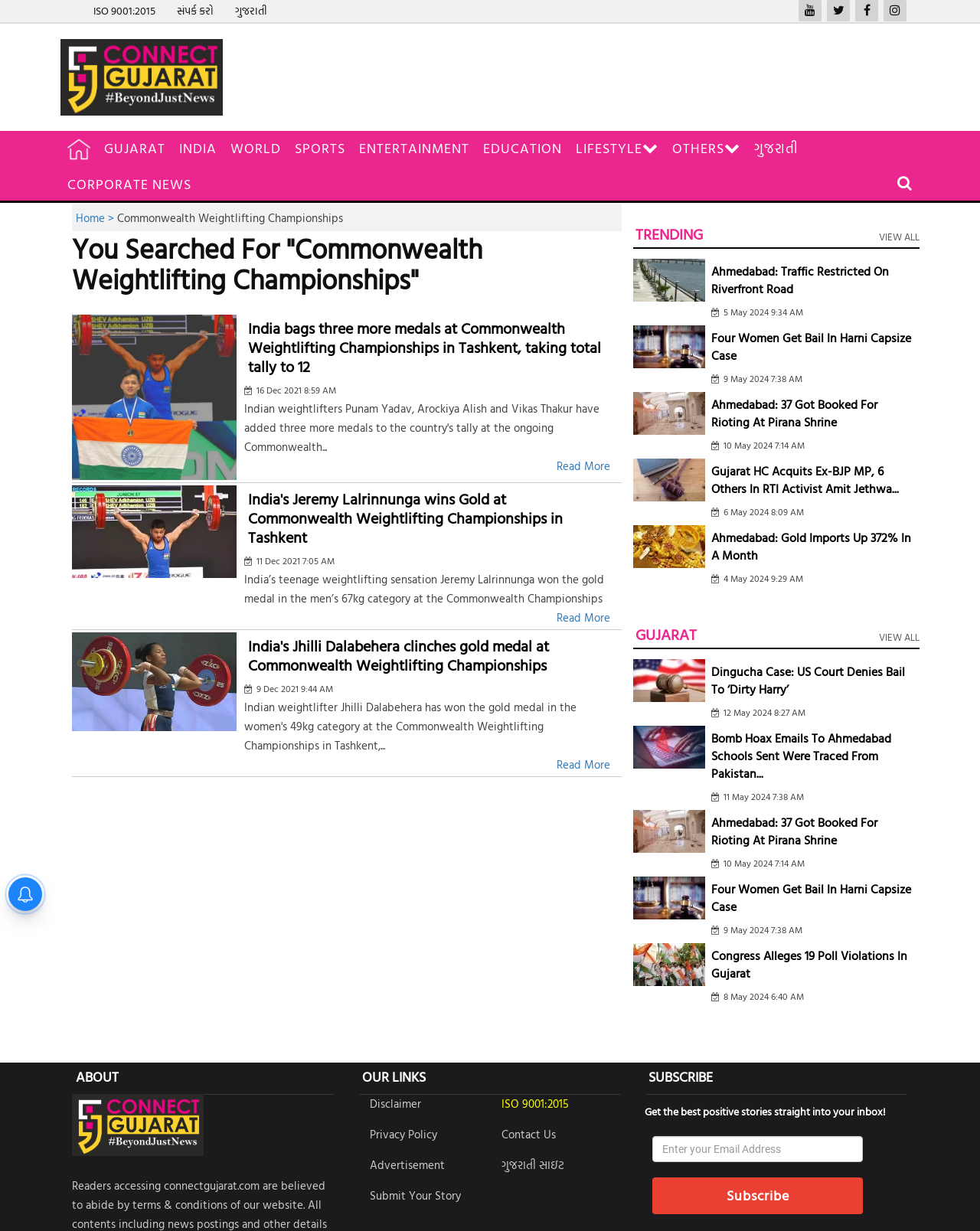Provide the bounding box coordinates of the HTML element this sentence describes: "Hocalwire".

[0.762, 0.68, 0.813, 0.694]